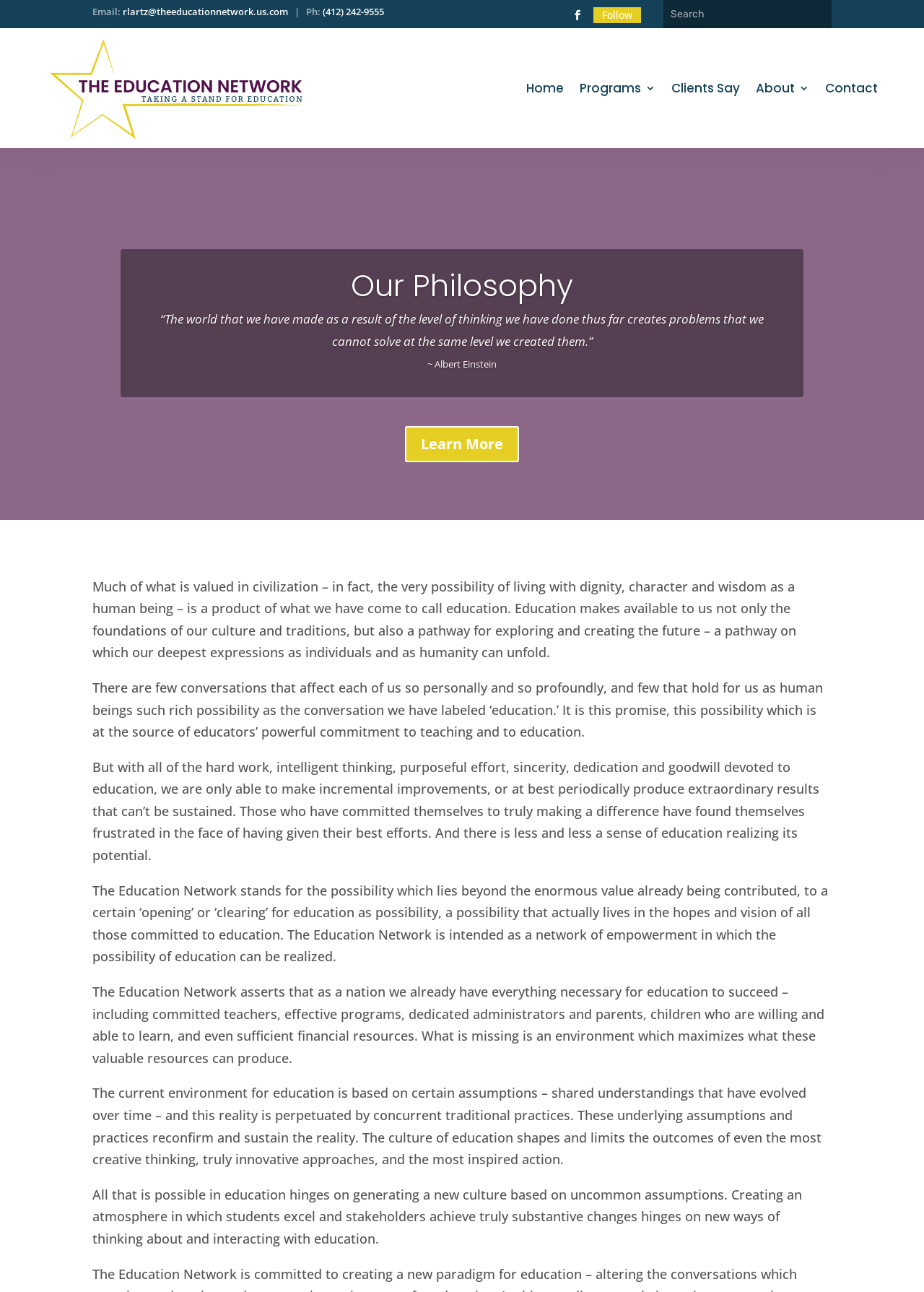Given the description of the UI element: "(412) 242-9555", predict the bounding box coordinates in the form of [left, top, right, bottom], with each value being a float between 0 and 1.

[0.349, 0.004, 0.416, 0.014]